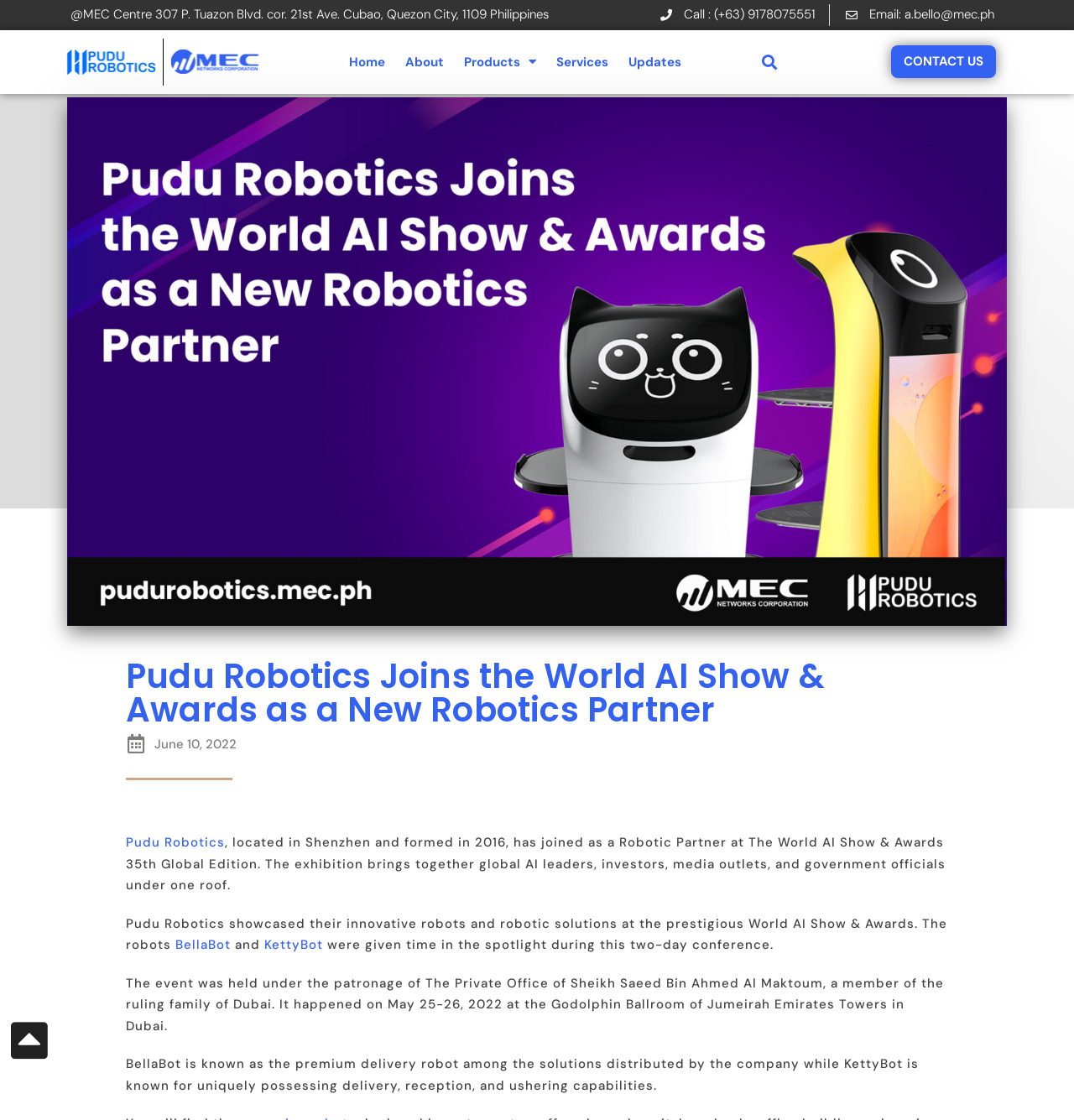From the webpage screenshot, identify the region described by Email: a.bello@mec.ph. Provide the bounding box coordinates as (top-left x, top-left y, bottom-right x, bottom-right y), with each value being a floating point number between 0 and 1.

[0.785, 0.004, 0.926, 0.023]